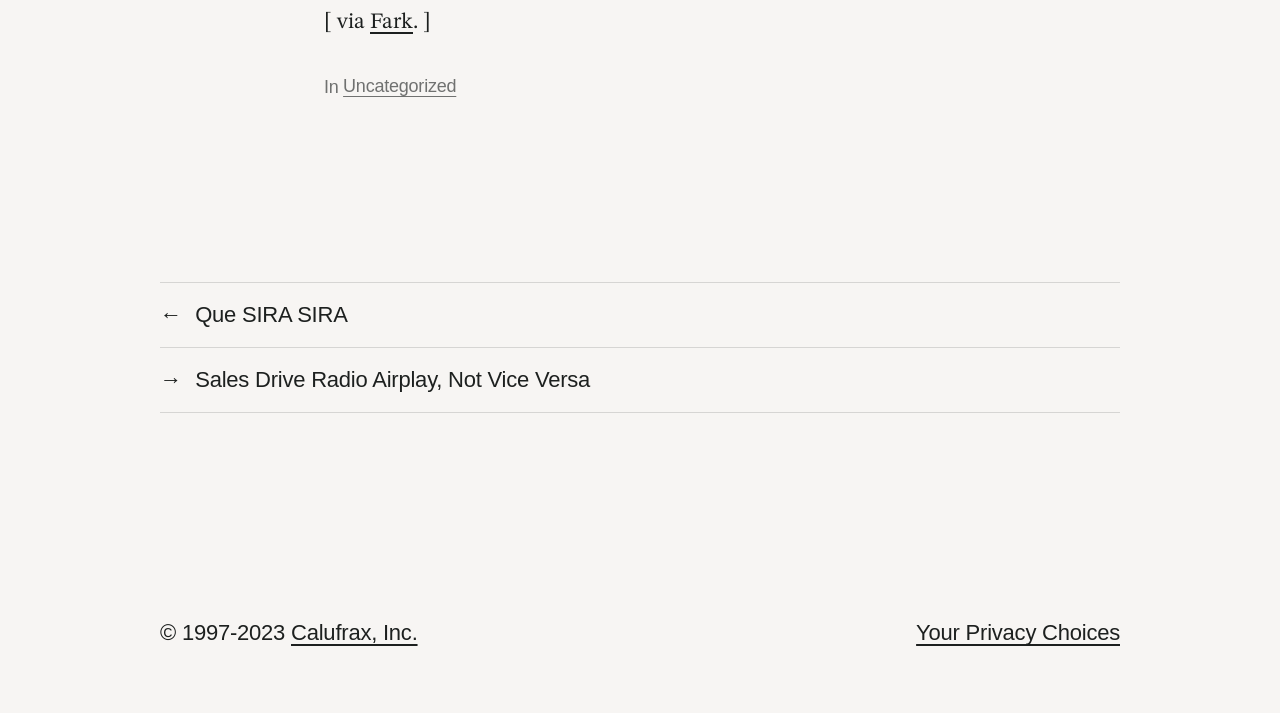What type of content is categorized? Look at the image and give a one-word or short phrase answer.

Uncategorized